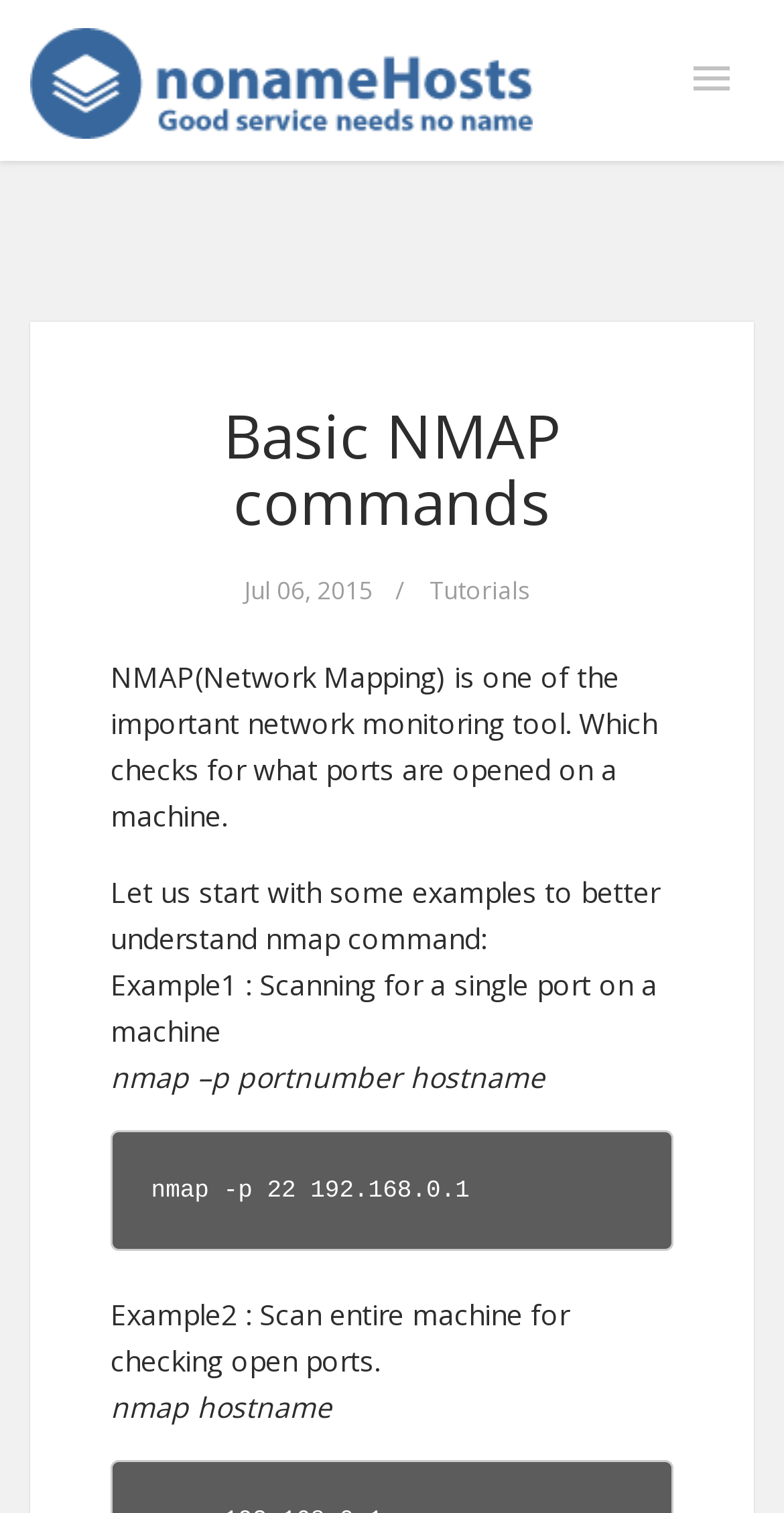Determine the bounding box coordinates of the UI element described by: "Tutorials".

[0.547, 0.379, 0.676, 0.401]